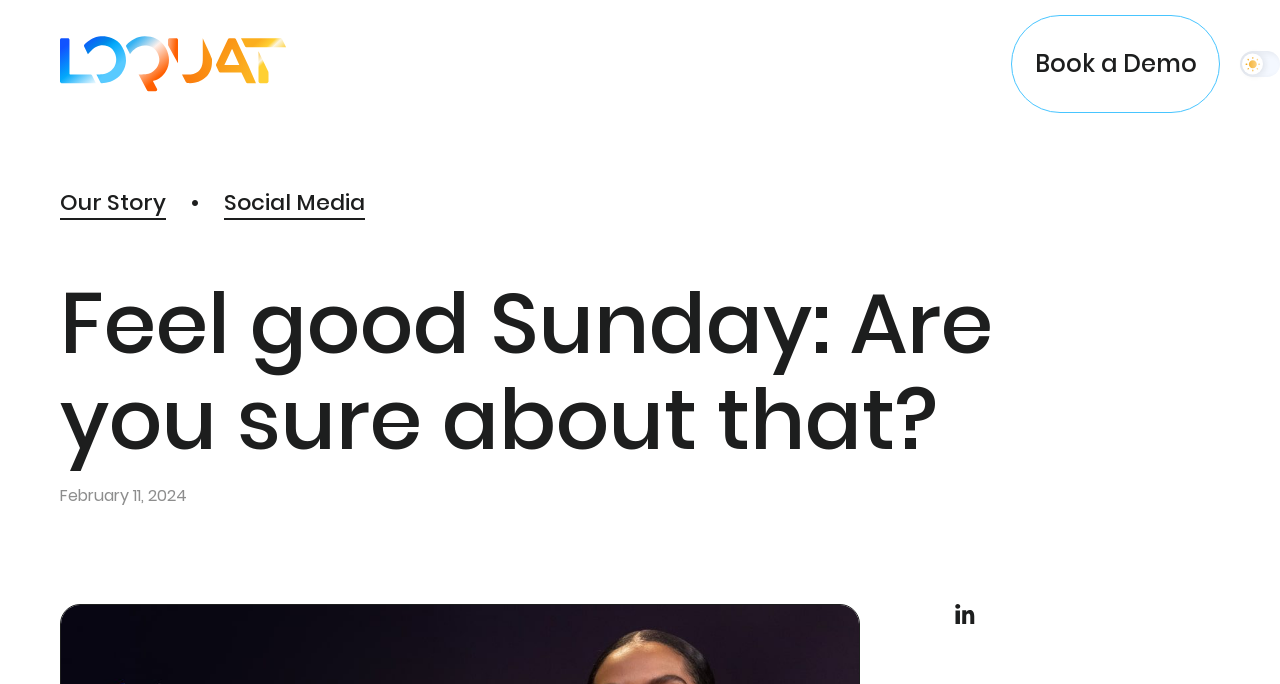Provide a one-word or short-phrase answer to the question:
What is the purpose of the 'Book a Demo' button?

To book a demo